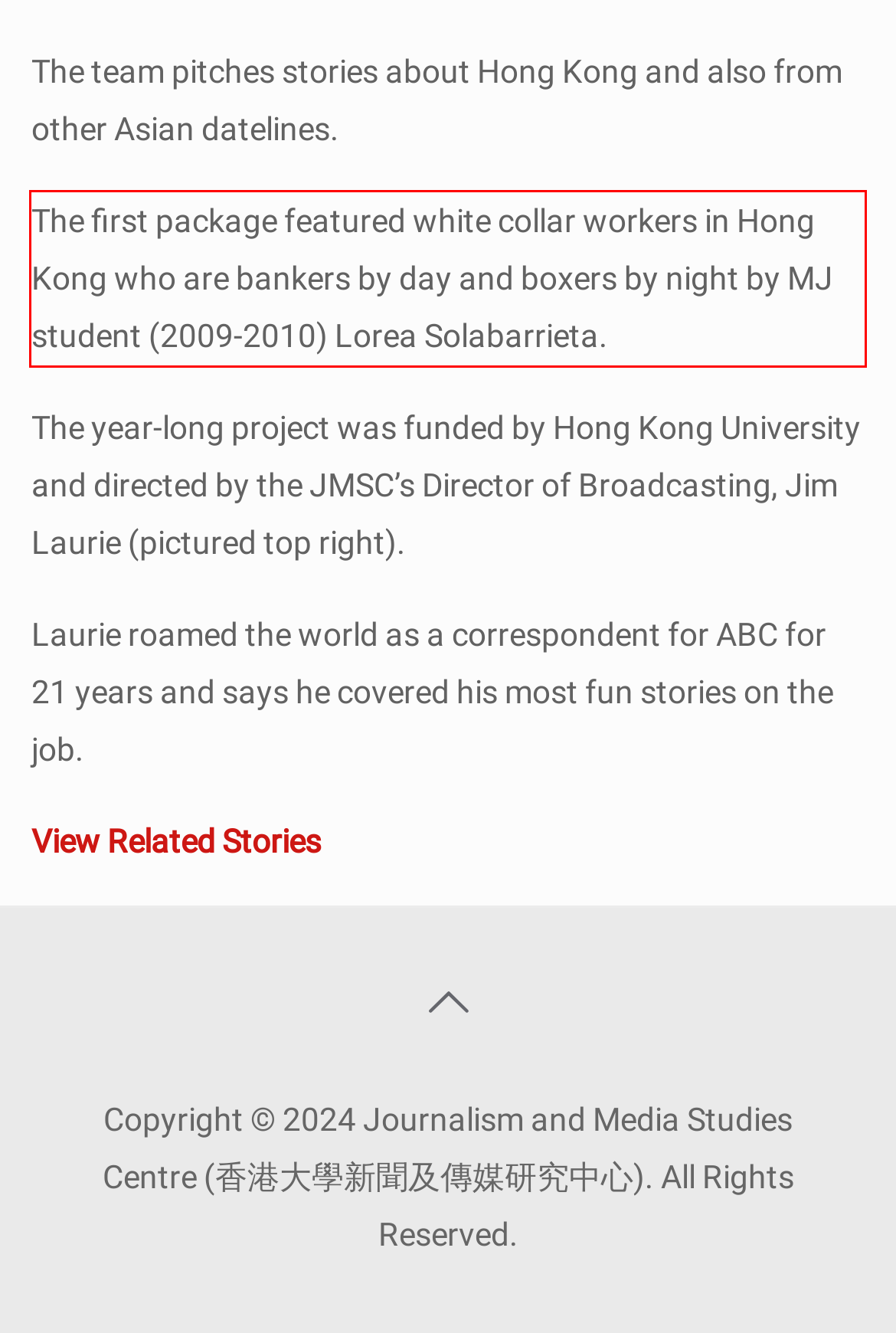You are presented with a screenshot containing a red rectangle. Extract the text found inside this red bounding box.

The first package featured white collar workers in Hong Kong who are bankers by day and boxers by night by MJ student (2009-2010) Lorea Solabarrieta.